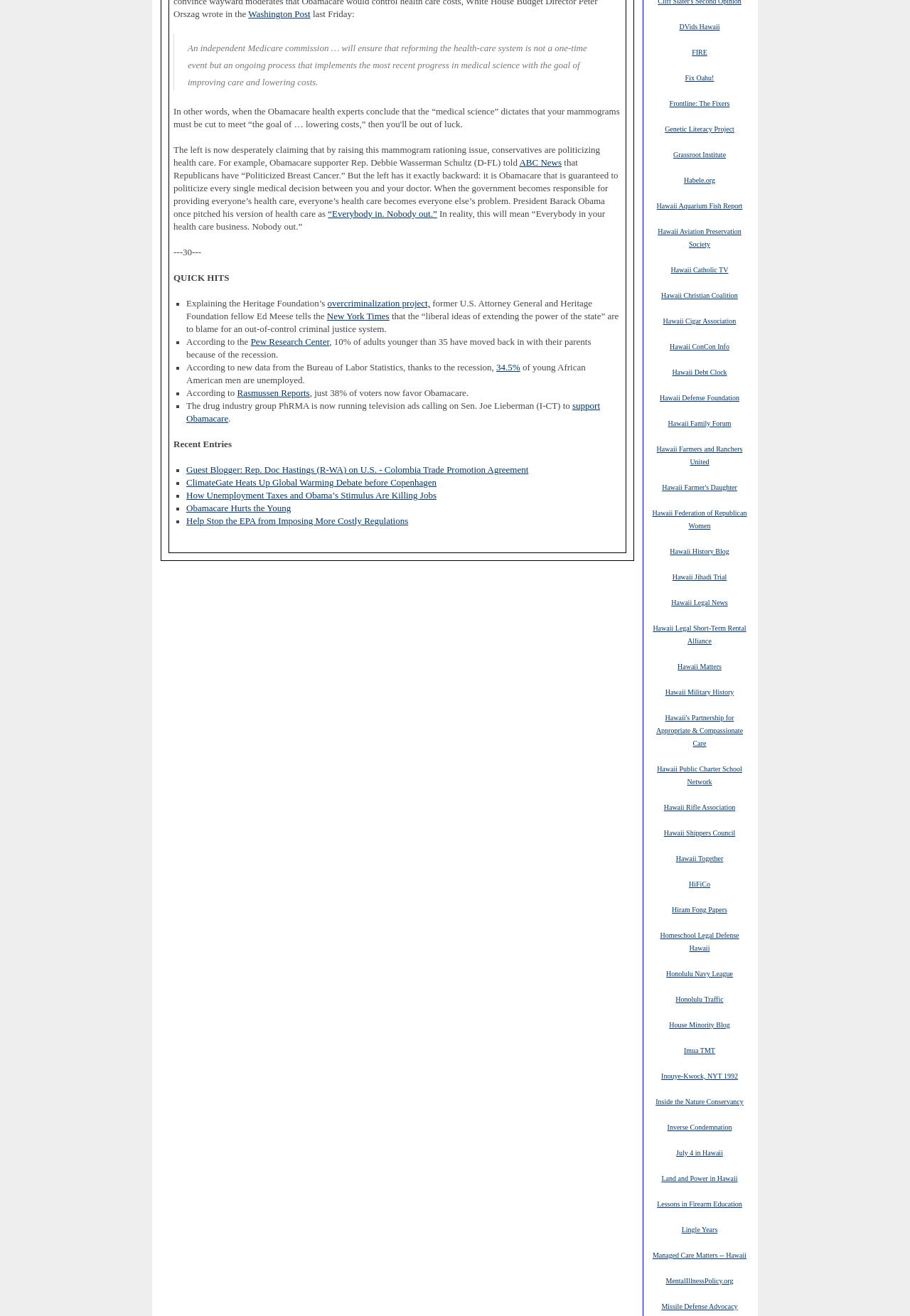Given the element description 34.5%, identify the bounding box coordinates for the UI element on the webpage screenshot. The format should be (top-left x, top-left y, bottom-right x, bottom-right y), with values between 0 and 1.

[0.545, 0.276, 0.572, 0.283]